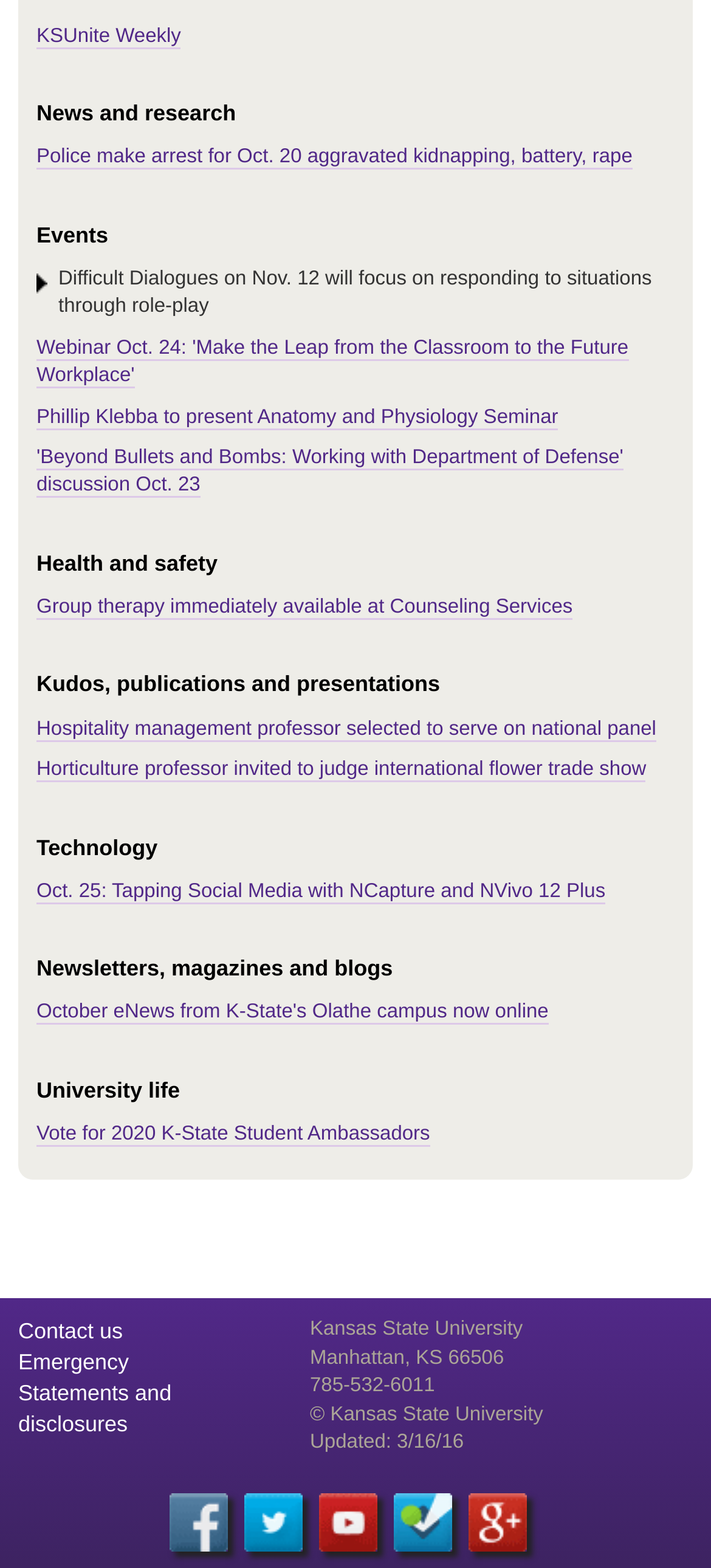Determine the bounding box coordinates in the format (top-left x, top-left y, bottom-right x, bottom-right y). Ensure all values are floating point numbers between 0 and 1. Identify the bounding box of the UI element described by: © Kansas State University

[0.436, 0.895, 0.764, 0.909]